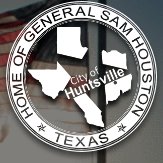What is hinted in the background of the emblem?
From the image, respond with a single word or phrase.

American flag